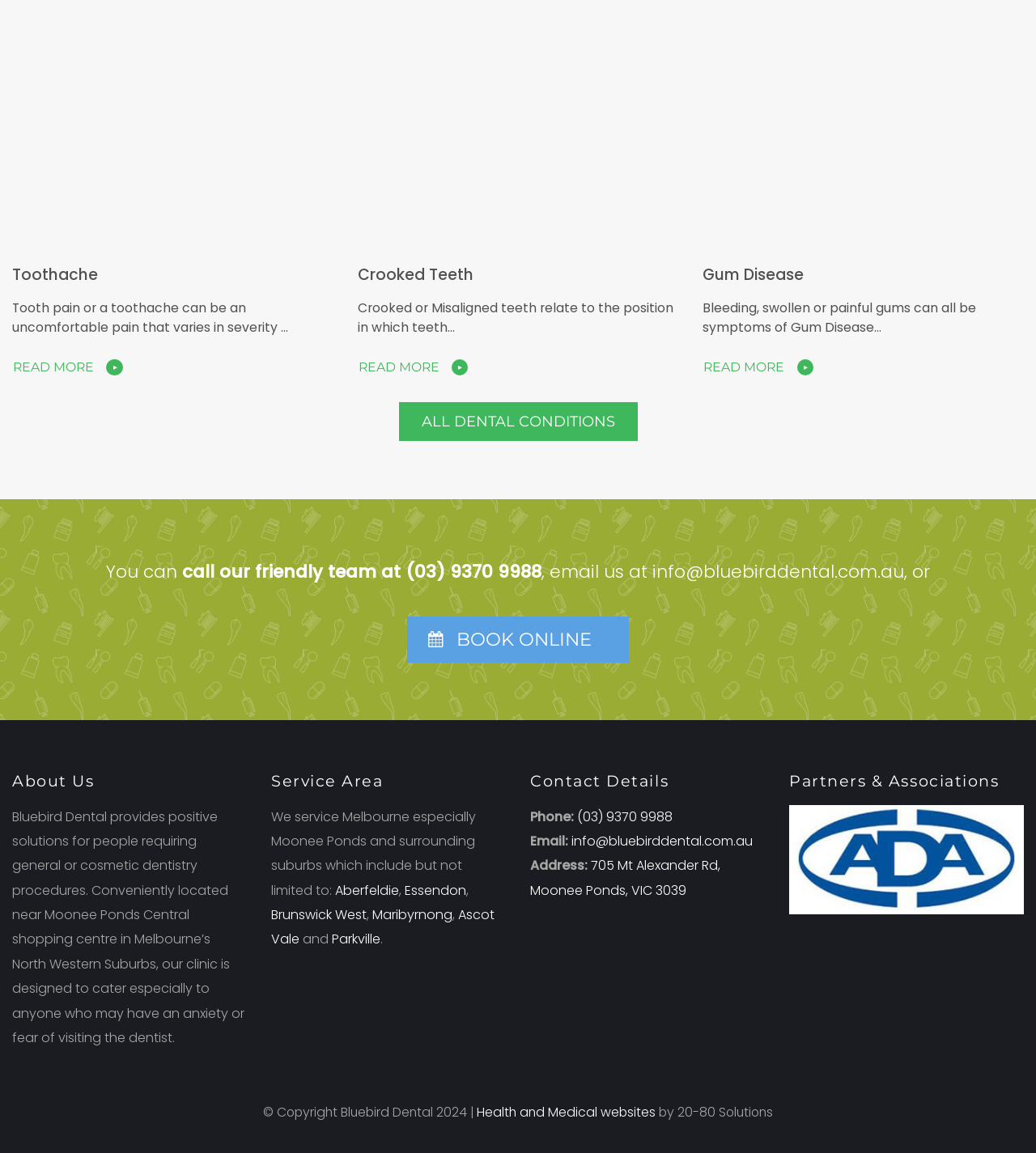What is the link to book an online appointment?
Based on the image, provide a one-word or brief-phrase response.

BOOK ONLINE